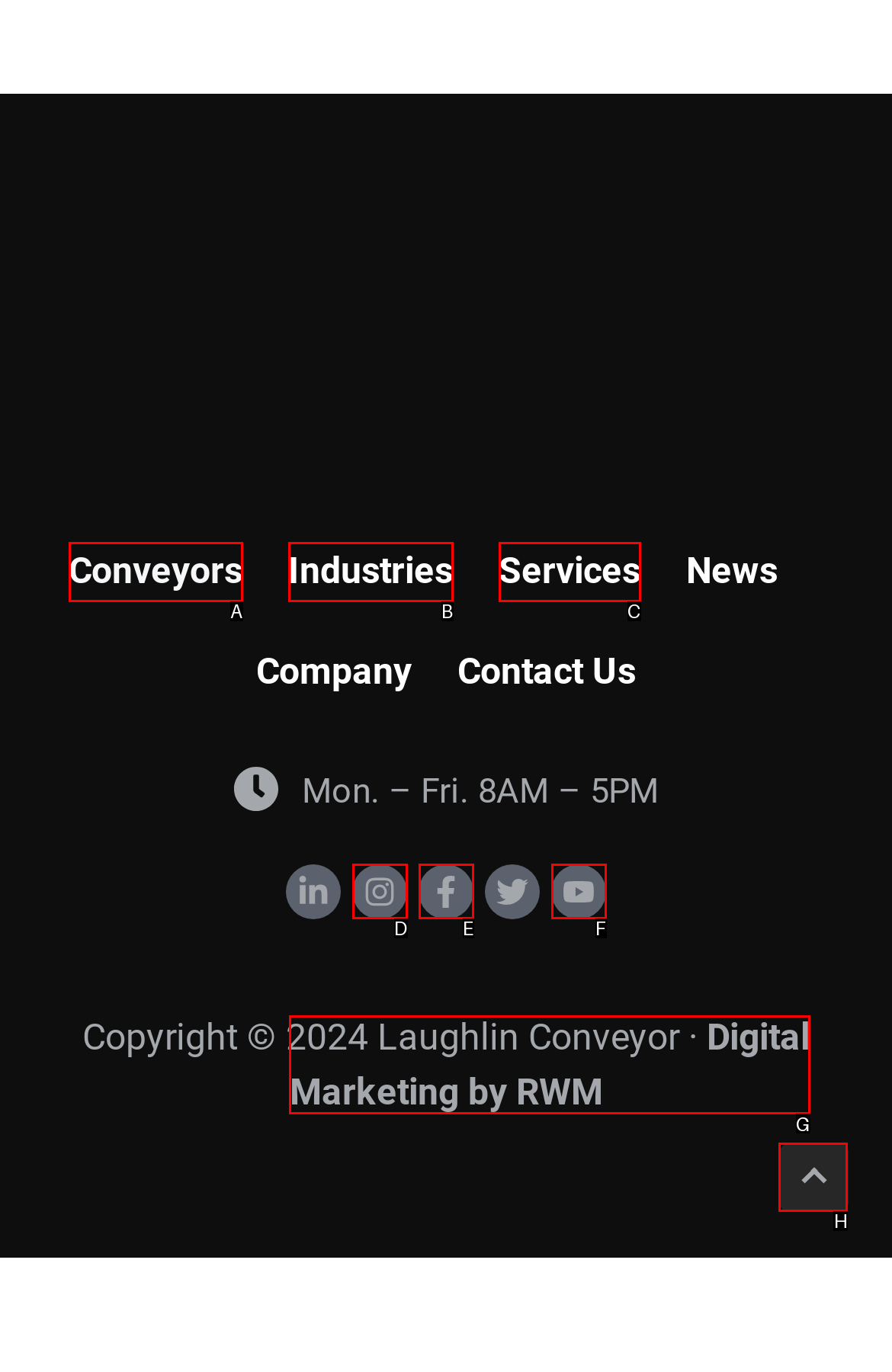Choose the letter that best represents the description: Services. Provide the letter as your response.

C